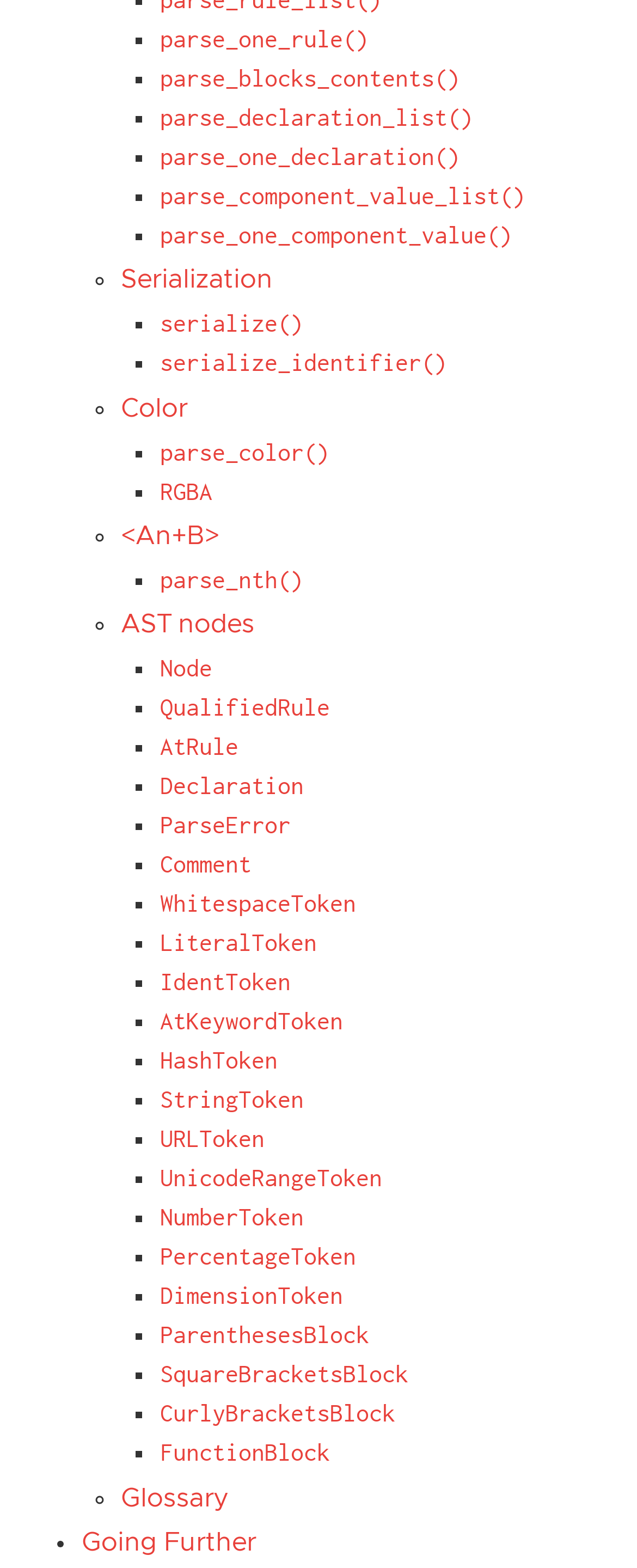Please identify the bounding box coordinates of the clickable region that I should interact with to perform the following instruction: "Visit the Twitter page". The coordinates should be expressed as four float numbers between 0 and 1, i.e., [left, top, right, bottom].

None